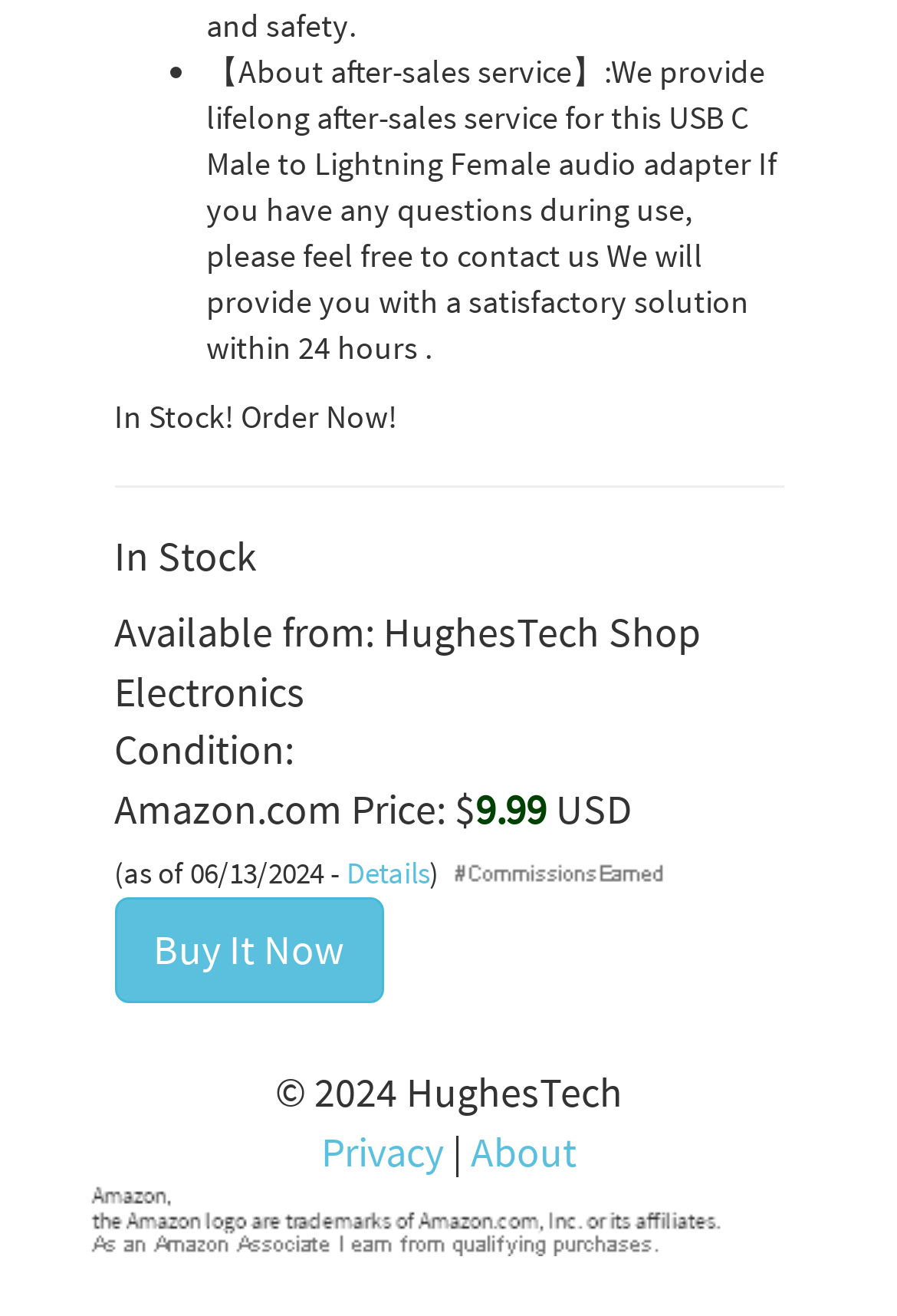Provide a one-word or one-phrase answer to the question:
What is the condition of the USB C Male to Lightning Female audio adapter?

Not specified